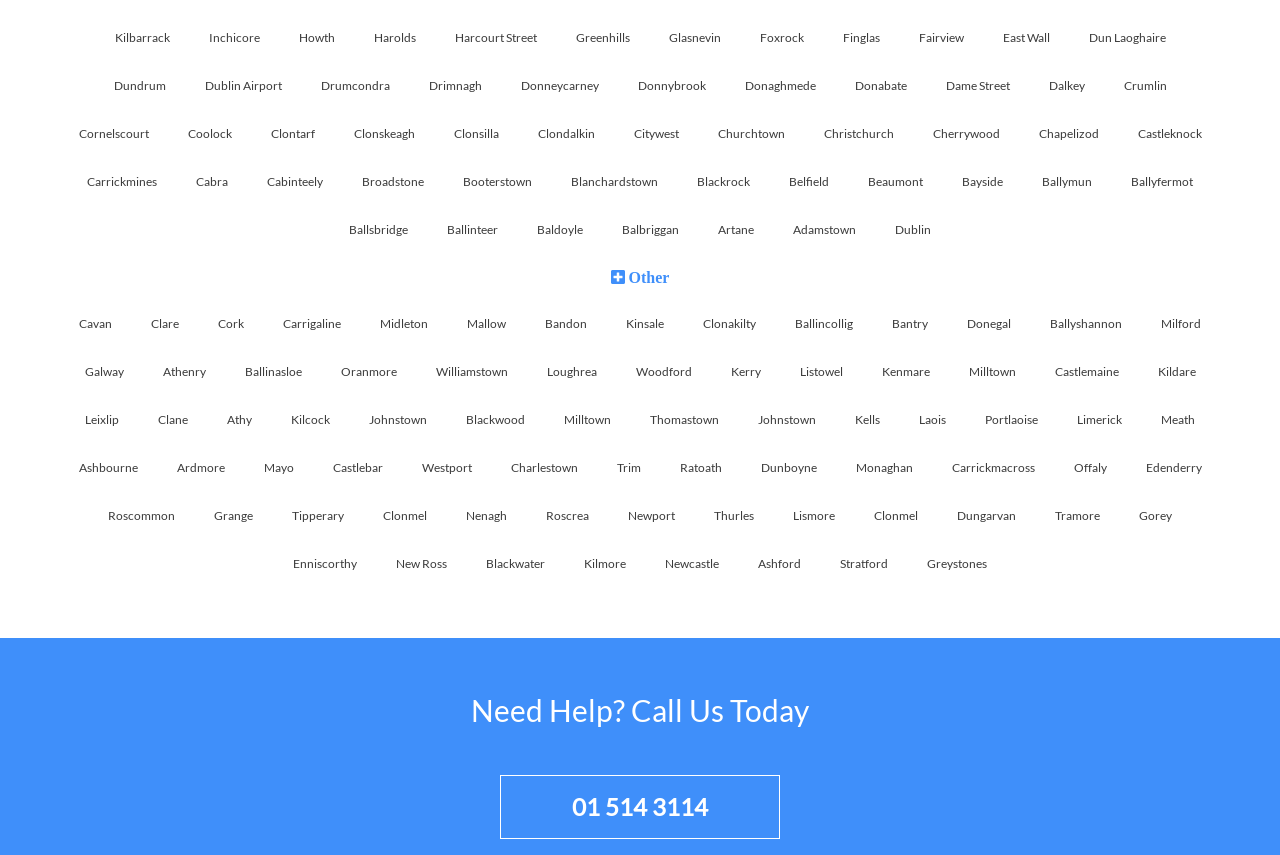What is the last location listed on the webpage? Look at the image and give a one-word or short phrase answer.

Kenmare